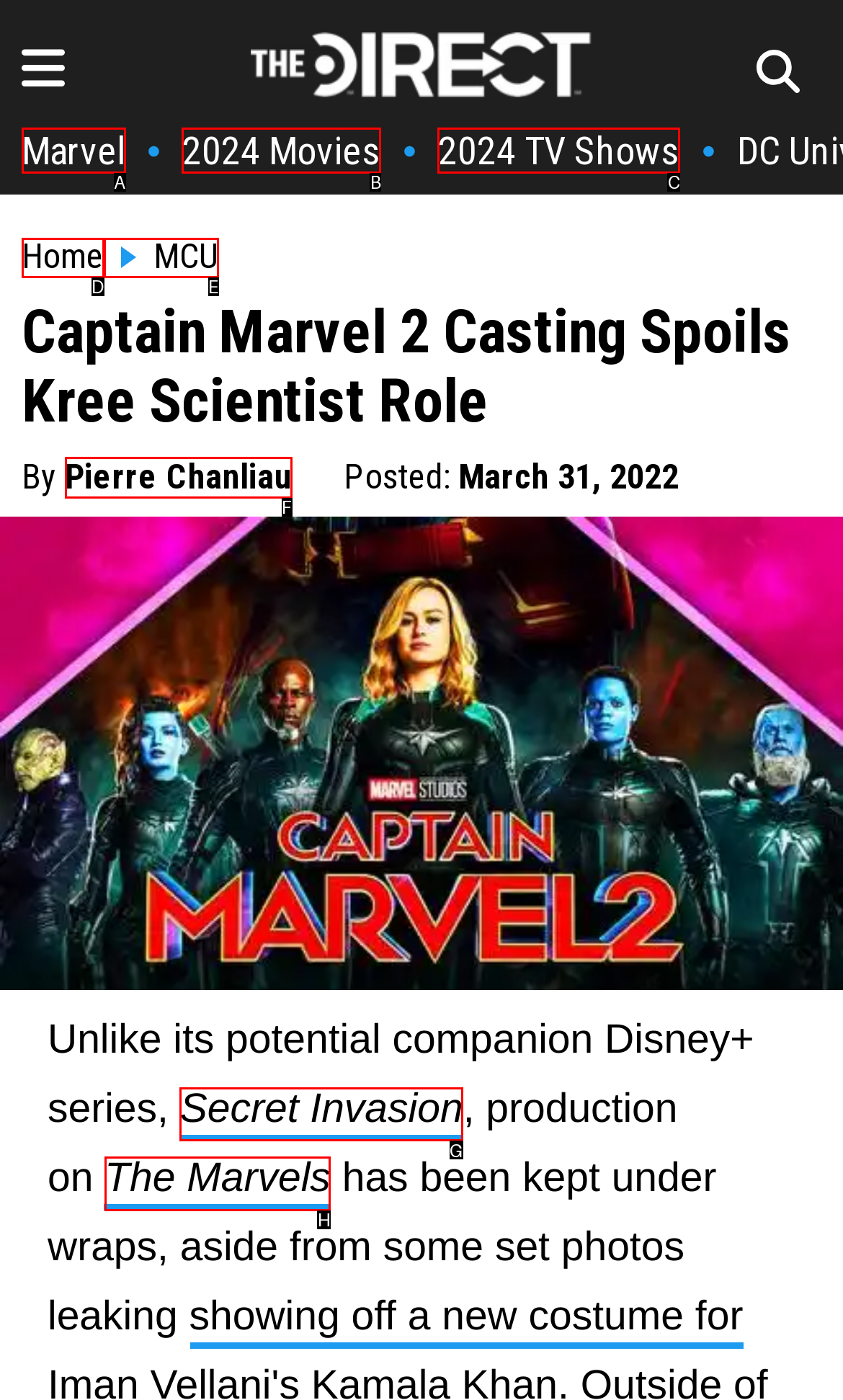Identify the letter of the UI element you should interact with to perform the task: visit Secret Invasion page
Reply with the appropriate letter of the option.

G